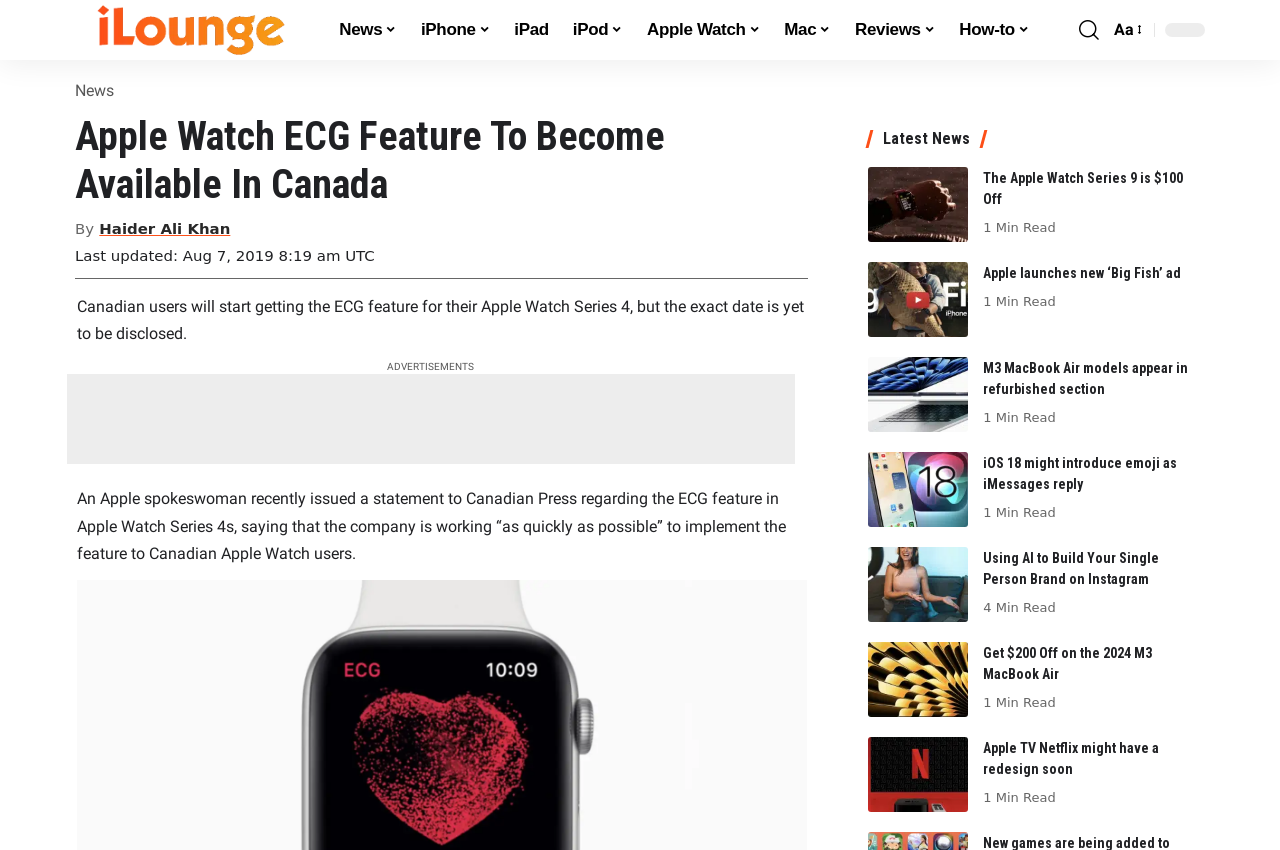Locate the bounding box coordinates of the area you need to click to fulfill this instruction: 'Check the latest news'. The coordinates must be in the form of four float numbers ranging from 0 to 1: [left, top, right, bottom].

[0.69, 0.138, 0.758, 0.16]